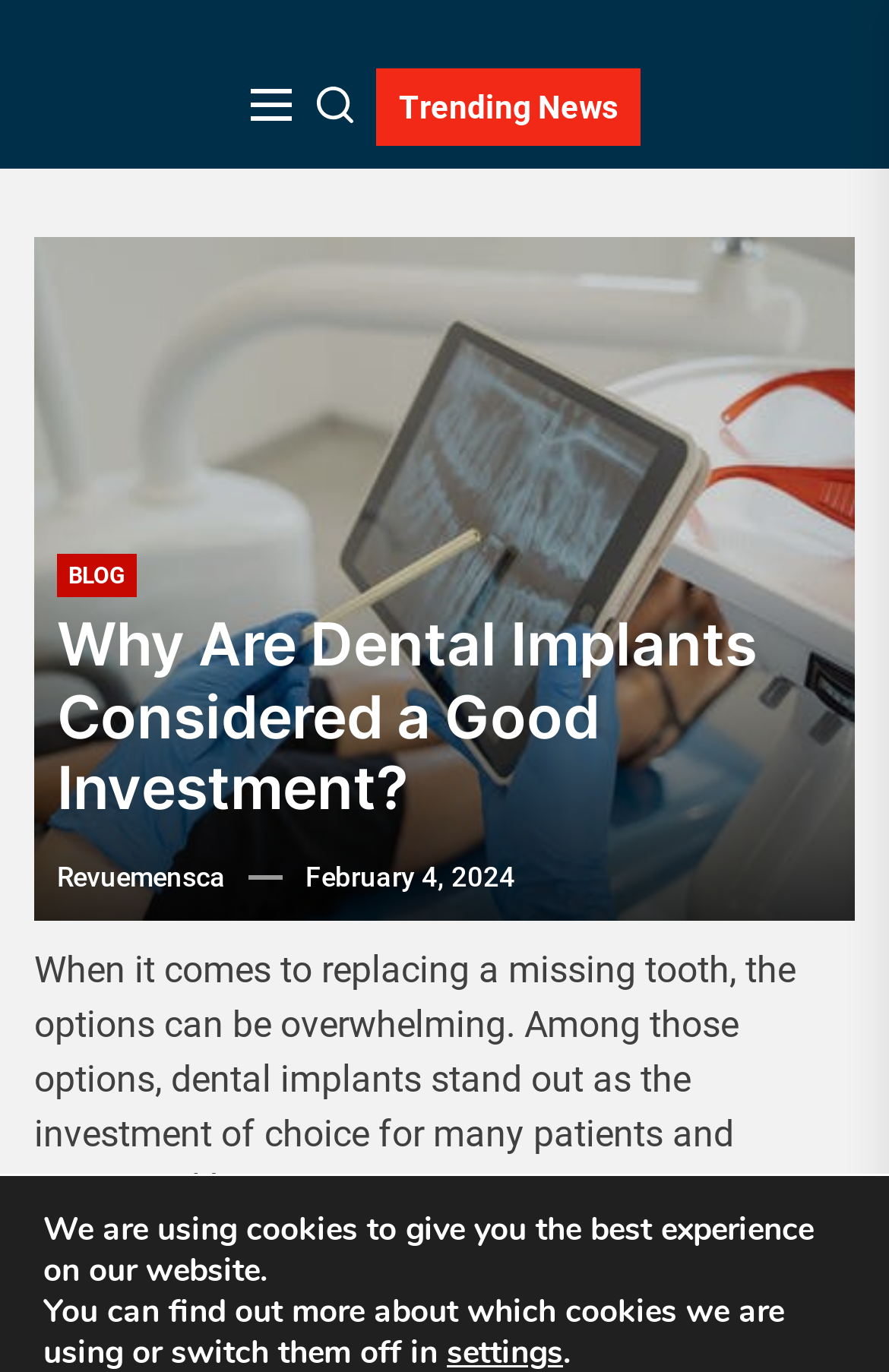What type of content is the blog post? From the image, respond with a single word or brief phrase.

News